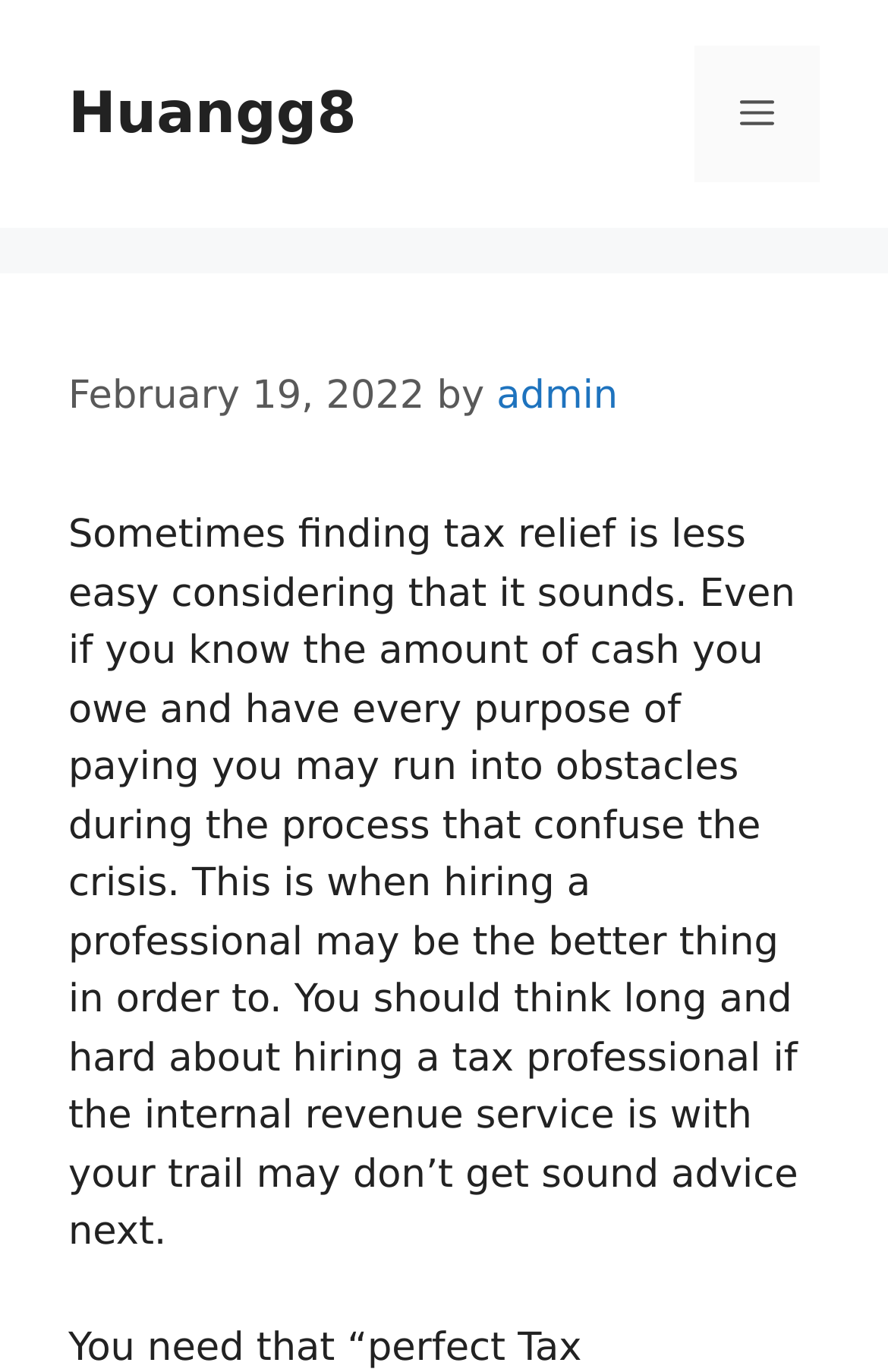What is the current state of the menu button?
Based on the image, answer the question in a detailed manner.

I found the current state of the menu button by looking at the button element in the navigation section, which has an attribute 'expanded' set to 'False'.